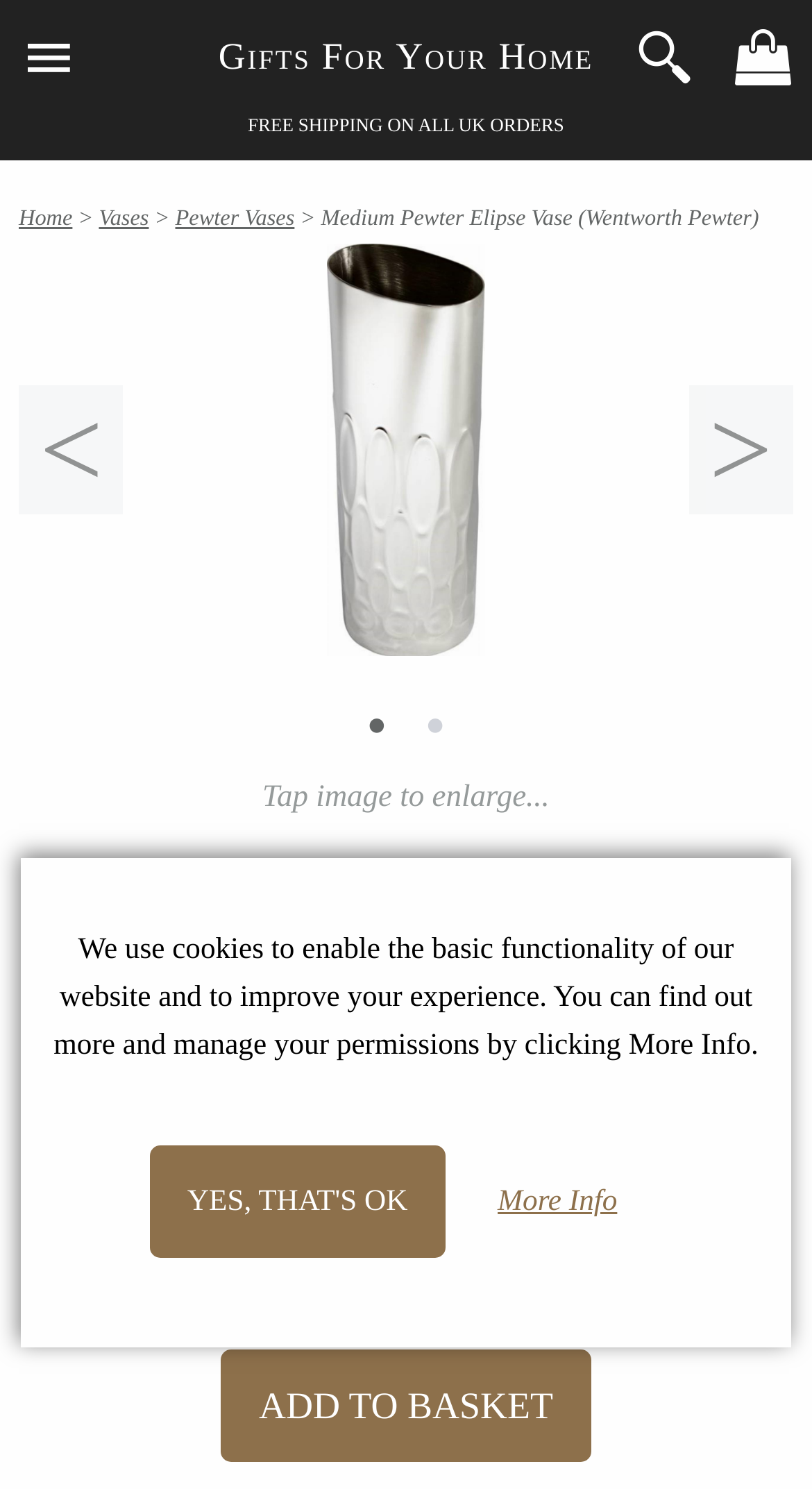Explain in detail what is displayed on the webpage.

This webpage is about a product, specifically a Medium Elipse Vase made of Pewter. At the top, there are four links: a hamburger menu icon, "Gifts For Your Home", a search icon, and a user icon. Below these links, there is a notification about free shipping on all UK orders. 

On the left side, there is a navigation menu with links to "Home", "Vases", and "Pewter Vases". The current page is highlighted with a ">" symbol. 

The main content of the page is about the product, with a heading that reads "Medium Pewter Elipse Vase (Wentworth Pewter)". There is an image of the vase, with a caption "Tap image to enlarge..." below it. The product details include the price, £78.95, and a notification that the item is in stock, marked with a tick symbol. 

Below the product details, there is an "ADD TO BASKET" button. At the bottom of the page, there is a cookie notification with a "YES, THAT'S OK" button and a "More Info" link.